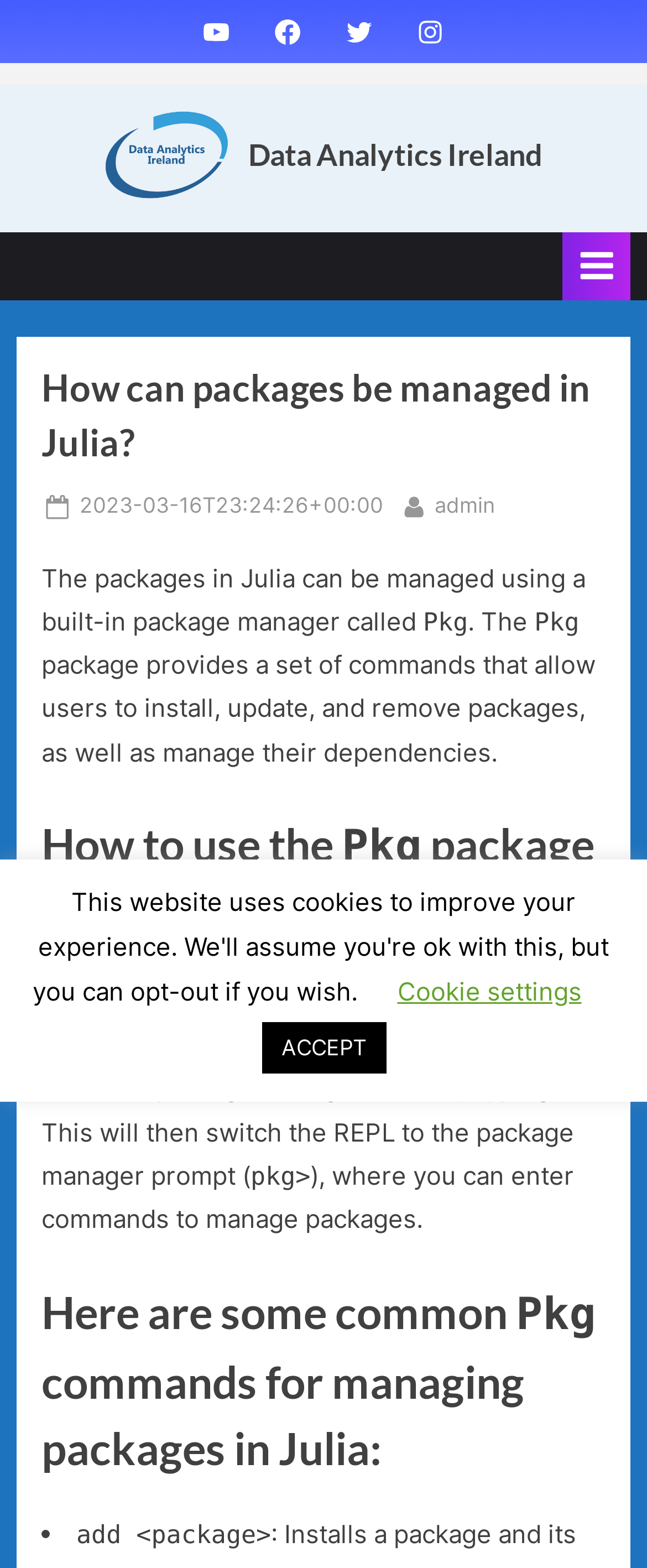Locate the primary heading on the webpage and return its text.

How can packages be managed in Julia?